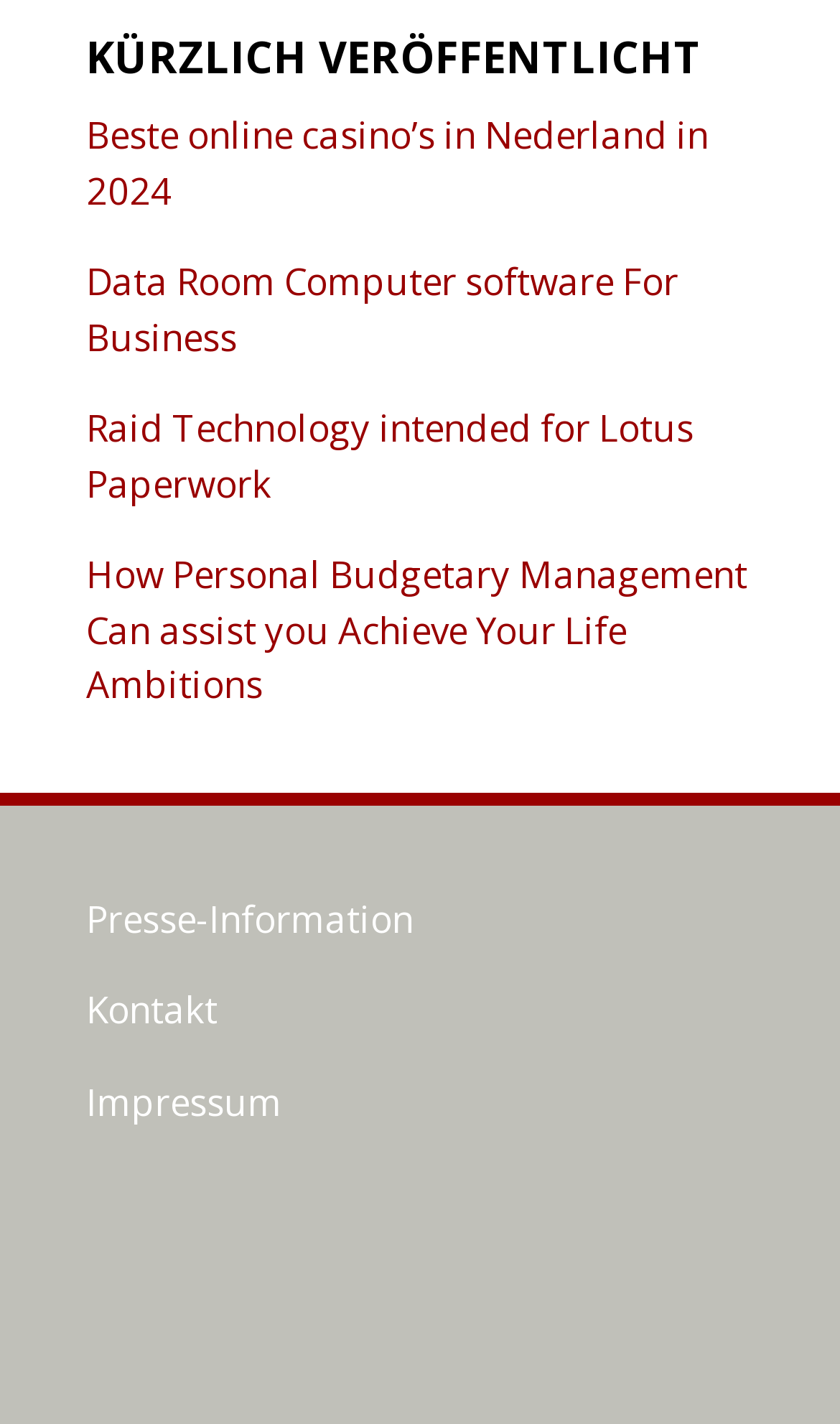Pinpoint the bounding box coordinates of the element you need to click to execute the following instruction: "View recent publications". The bounding box should be represented by four float numbers between 0 and 1, in the format [left, top, right, bottom].

[0.103, 0.021, 0.897, 0.061]